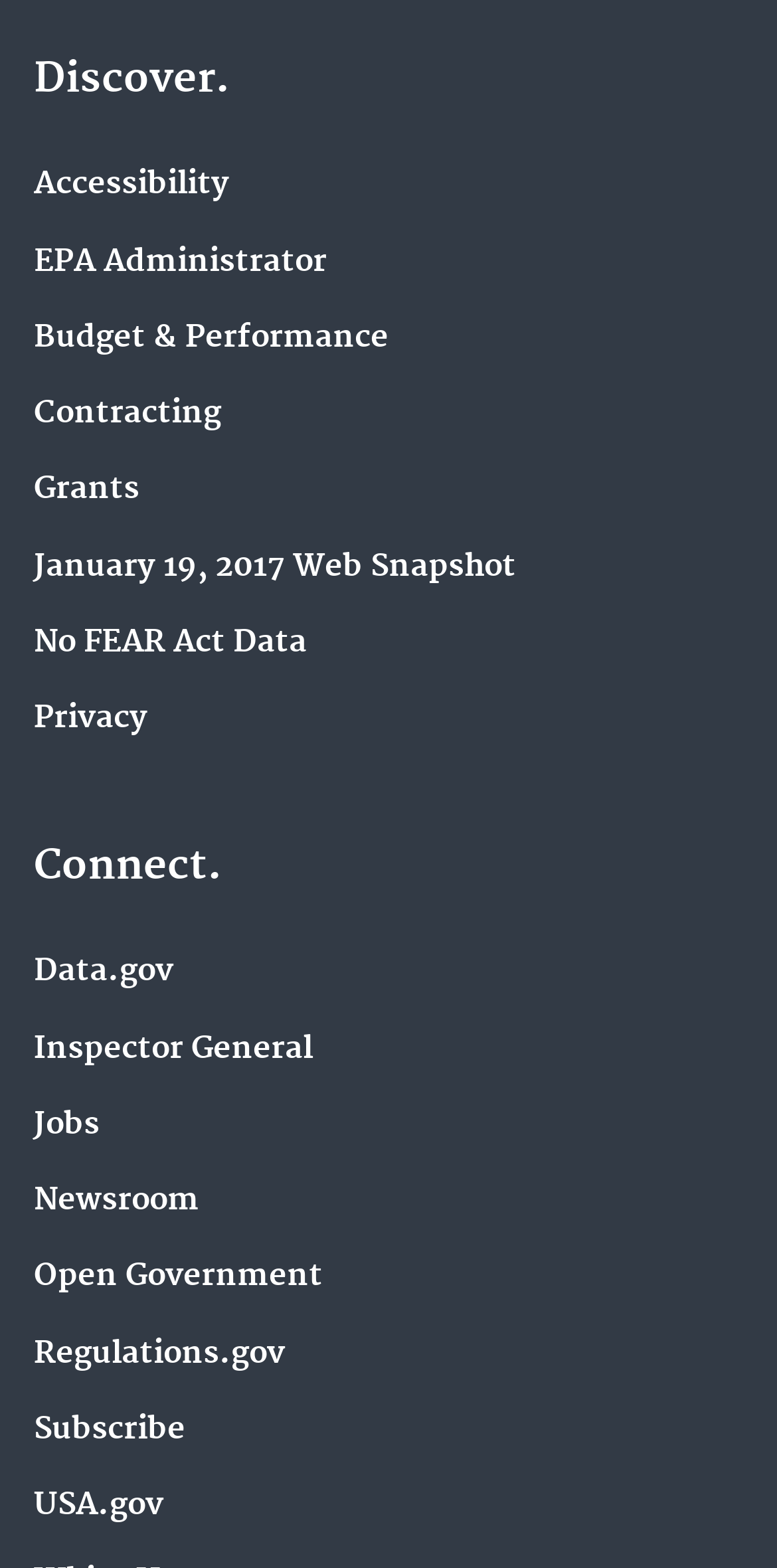Please determine the bounding box coordinates of the section I need to click to accomplish this instruction: "Visit Data.gov".

[0.044, 0.609, 0.223, 0.632]